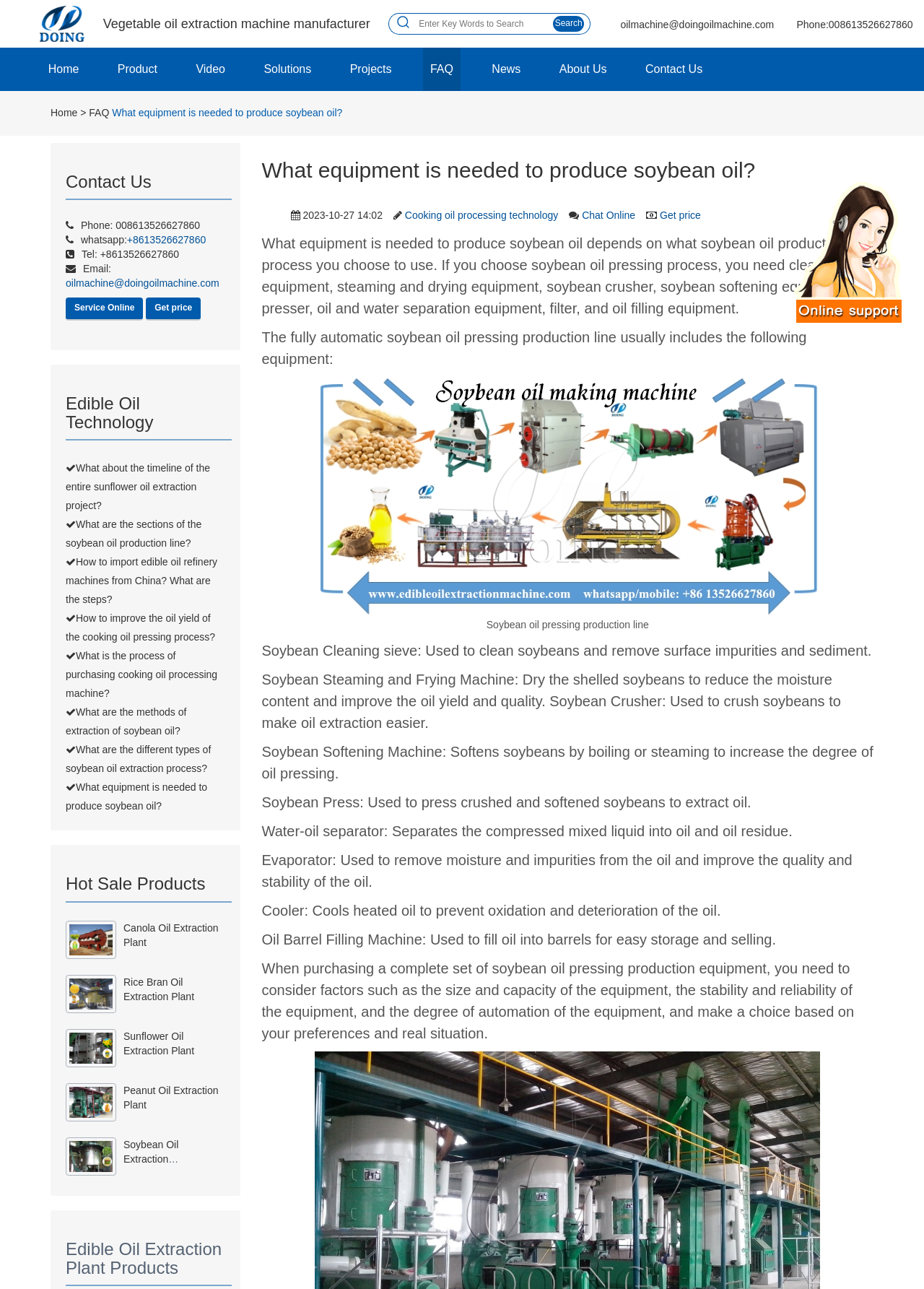For the following element description, predict the bounding box coordinates in the format (top-left x, top-left y, bottom-right x, bottom-right y). All values should be floating point numbers between 0 and 1. Description: Rice bran oil extraction plant

[0.134, 0.757, 0.21, 0.777]